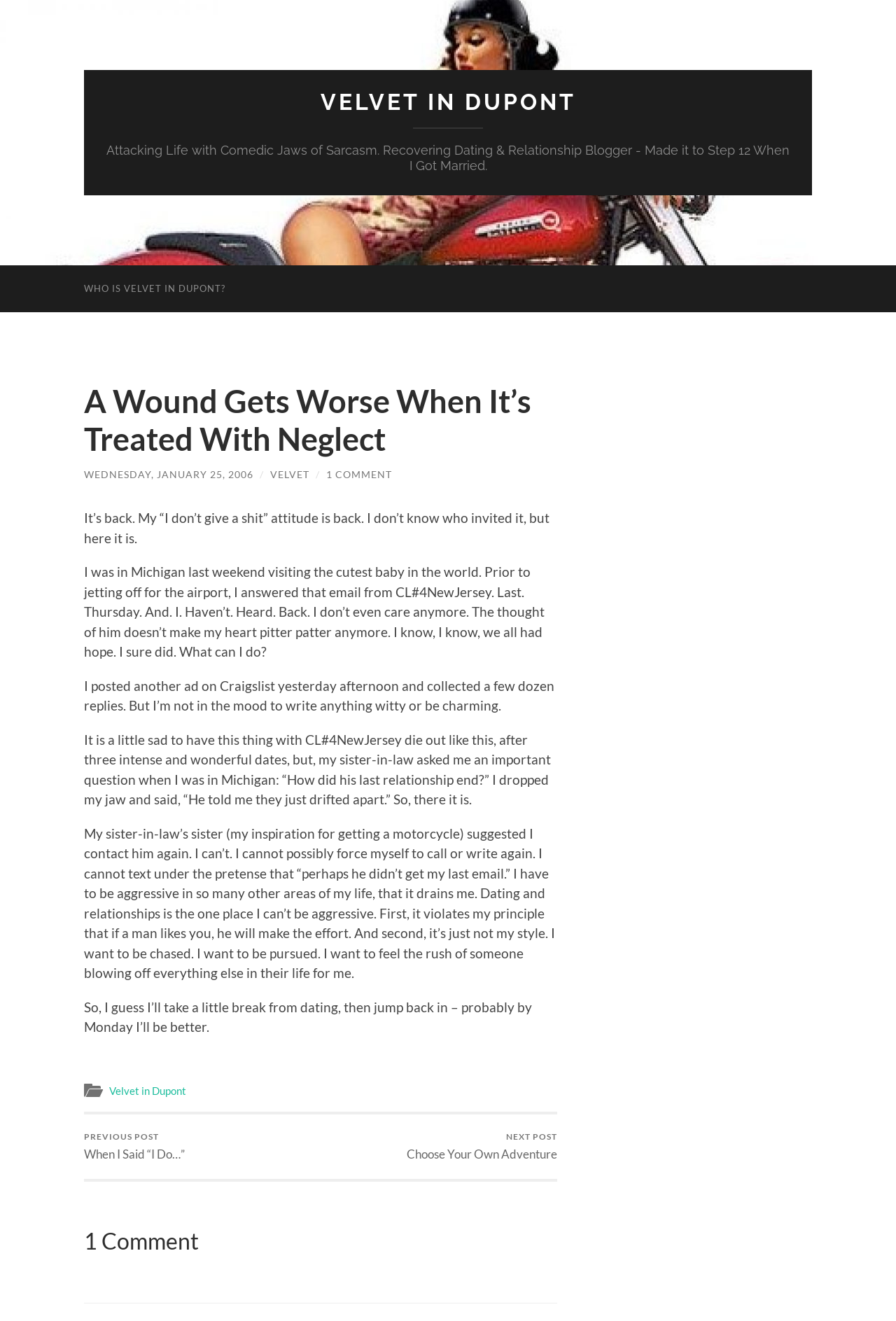Please locate the clickable area by providing the bounding box coordinates to follow this instruction: "Go to Velvet in Dupont's homepage".

[0.357, 0.067, 0.643, 0.087]